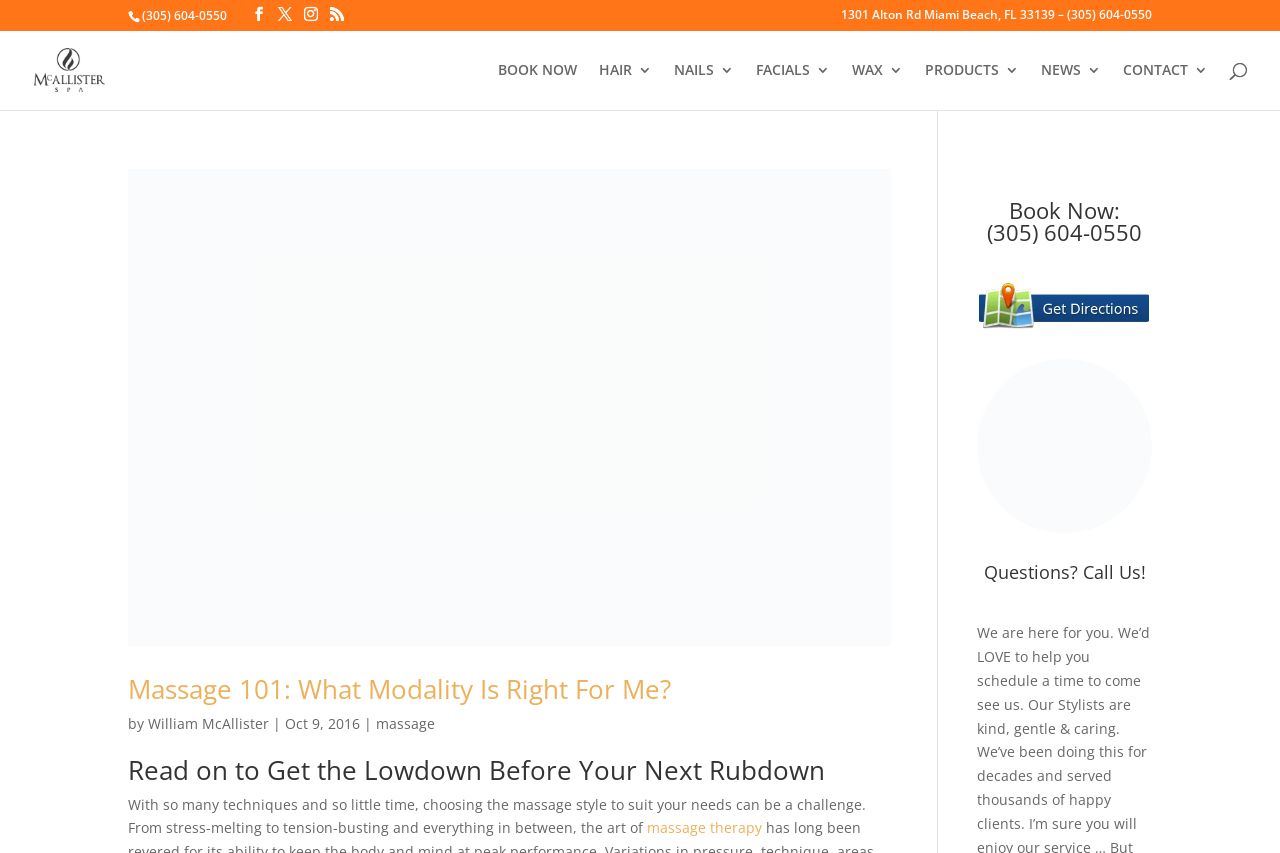Who wrote the article 'Massage 101: What Modality Is Right For Me?'?
Kindly give a detailed and elaborate answer to the question.

The author of the article 'Massage 101: What Modality Is Right For Me?' is William McAllister, which can be found at the bottom of the article, next to the publication date.